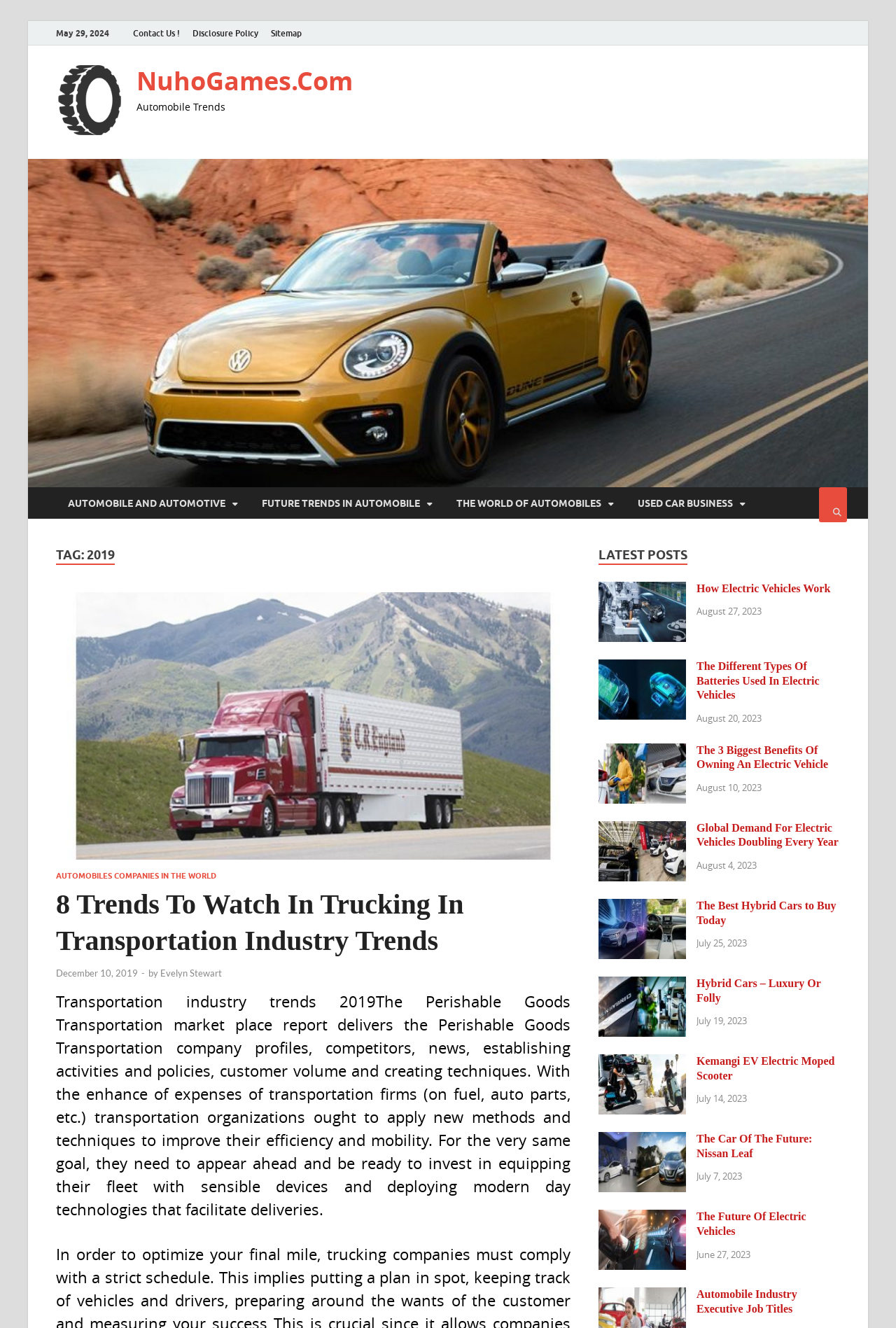Give a succinct answer to this question in a single word or phrase: 
What is the purpose of the button with the icon ''?

Search